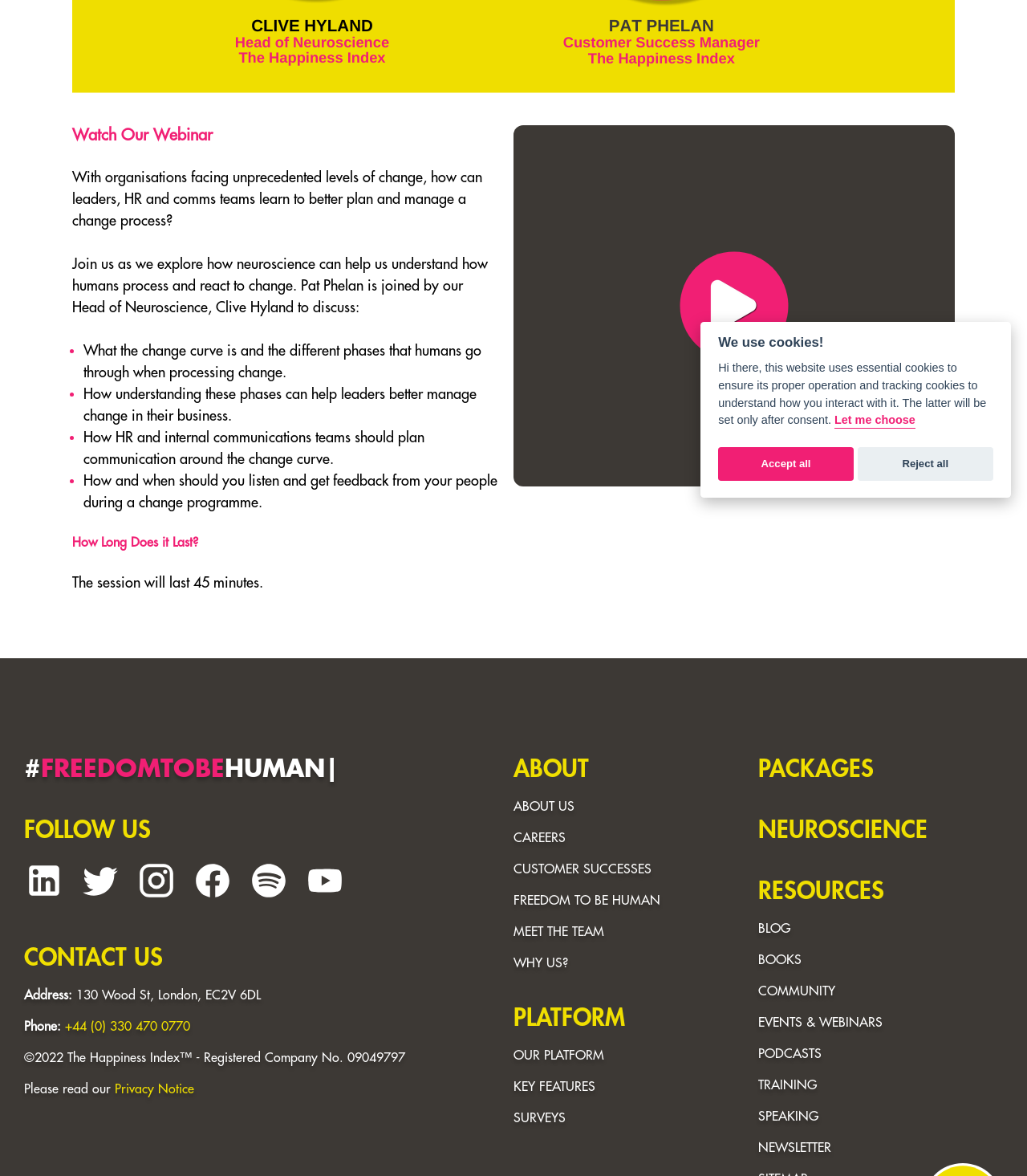Determine the bounding box coordinates of the UI element described by: "FREEDOM TO BE HUMAN".

[0.5, 0.76, 0.643, 0.771]